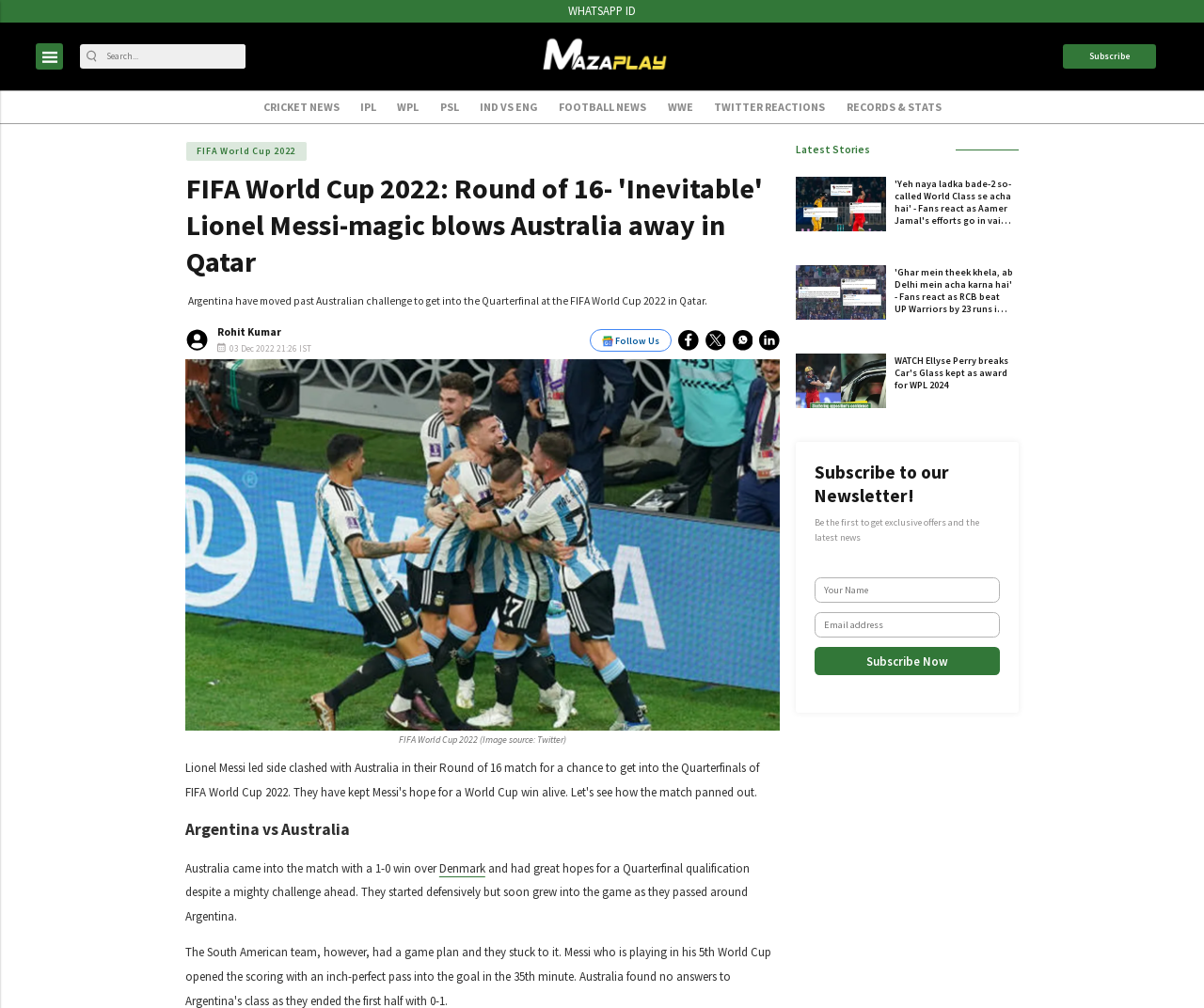What is the date of the article?
Refer to the screenshot and answer in one word or phrase.

03 Dec 2022